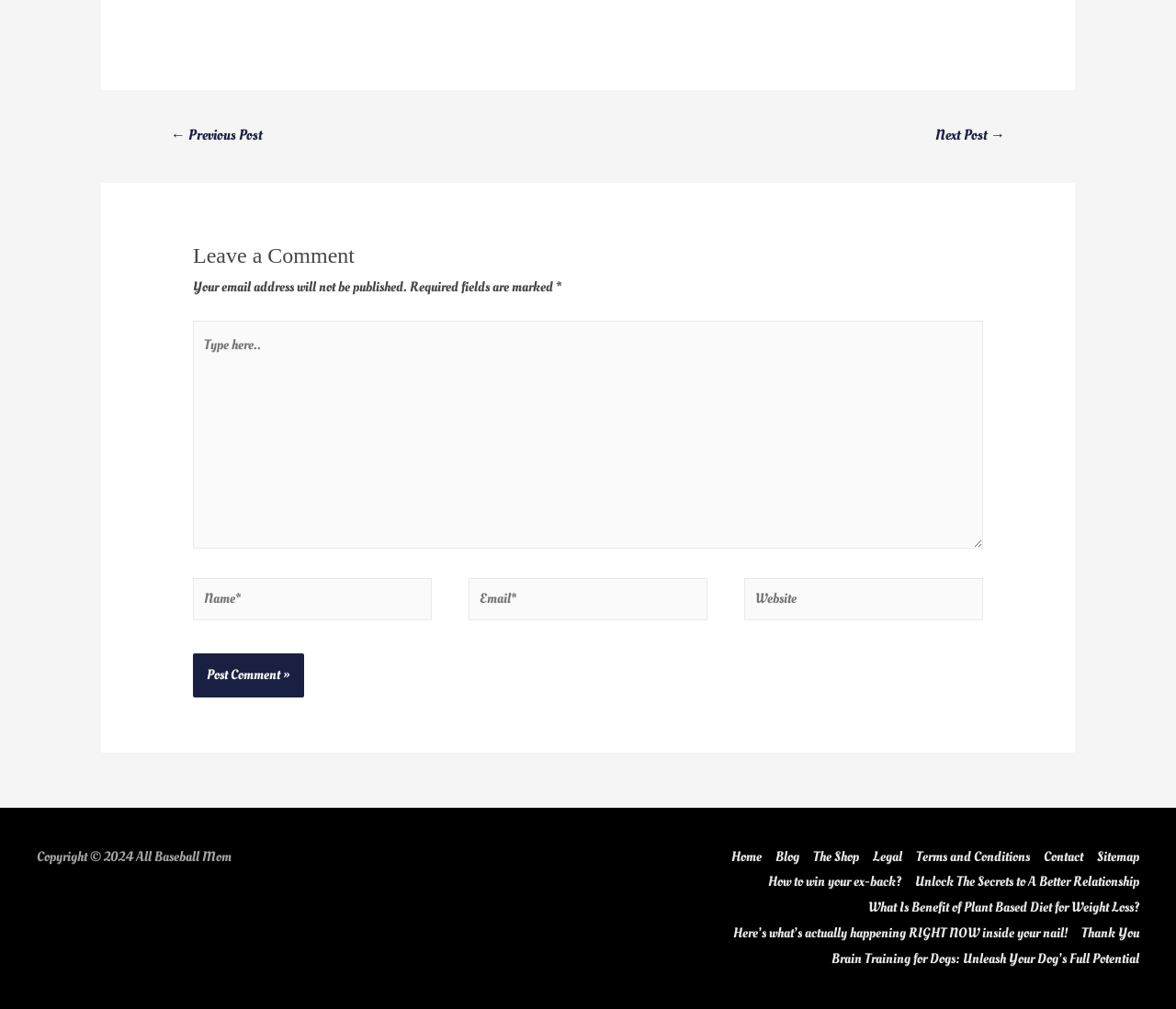Find the bounding box coordinates for the HTML element described in this sentence: "Blog". Provide the coordinates as four float numbers between 0 and 1, in the format [left, top, right, bottom].

[0.648, 0.839, 0.68, 0.858]